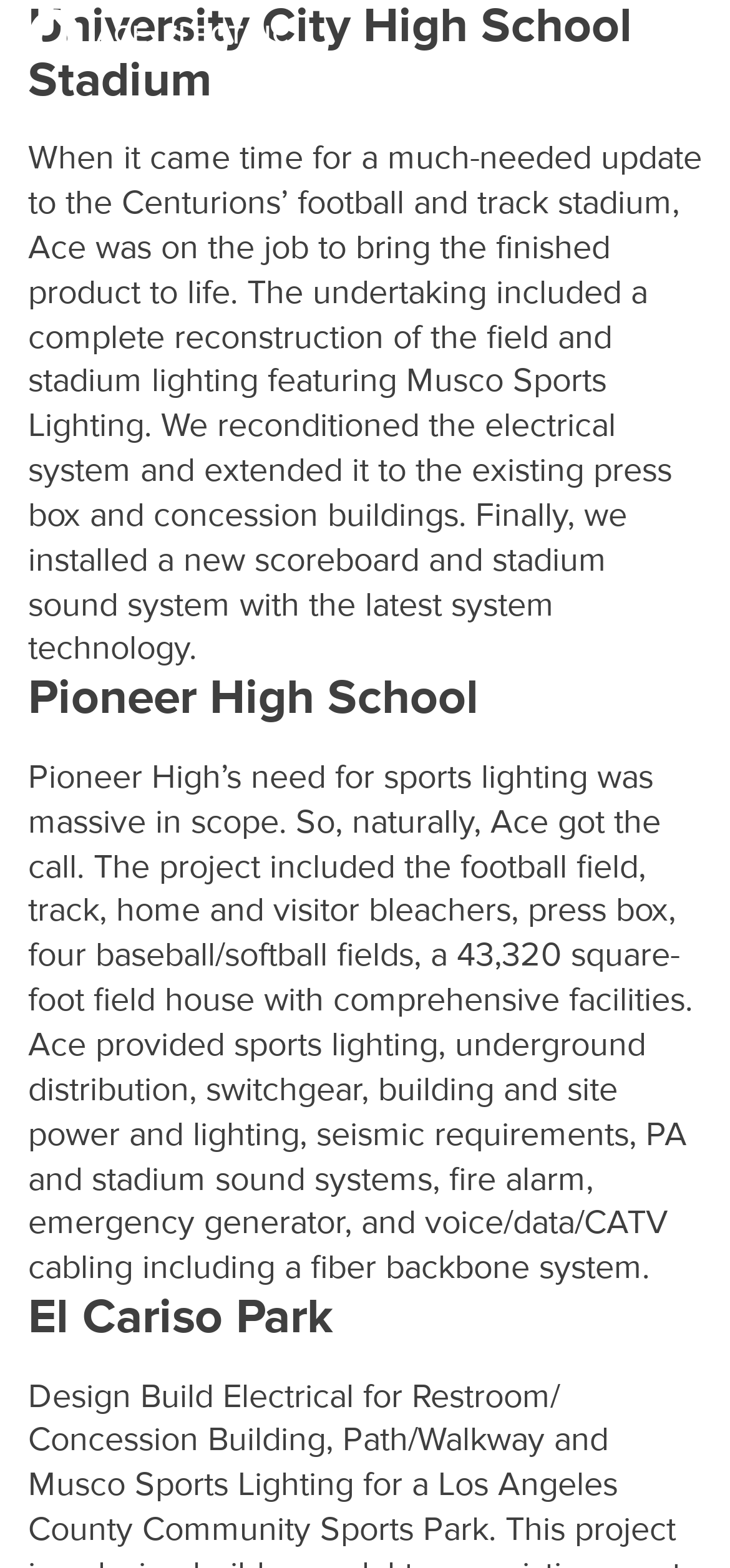How many projects are listed on this page?
Please provide a detailed and thorough answer to the question.

I counted the number of headings that describe specific projects, which are 'University City High School Stadium', 'Pioneer High School', and 'El Cariso Park'. Each of these headings is followed by a description of the project, indicating that they are separate projects.